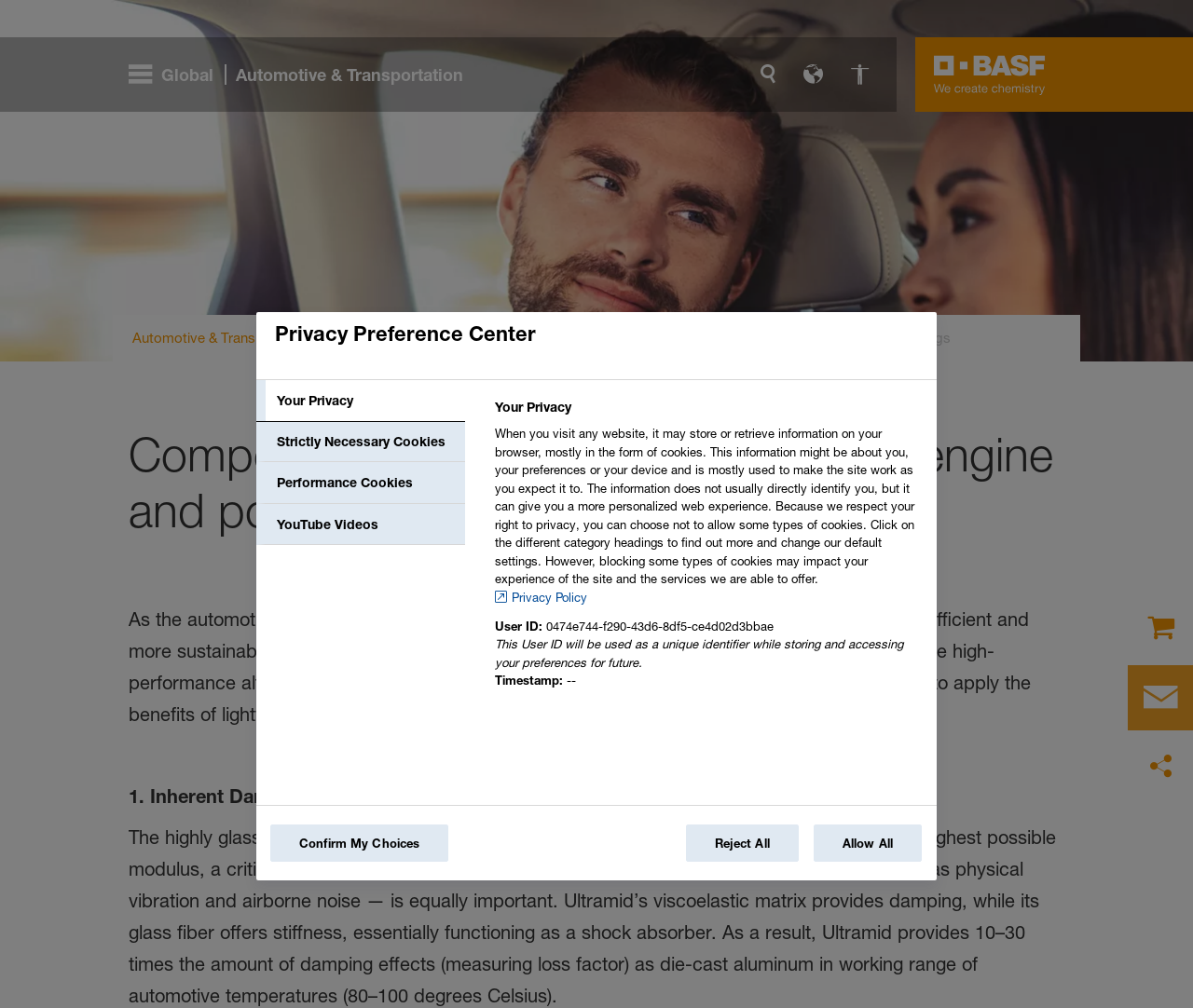Determine the primary headline of the webpage.

Composite solutions: top 5 benefits for engine and powertrain mountings